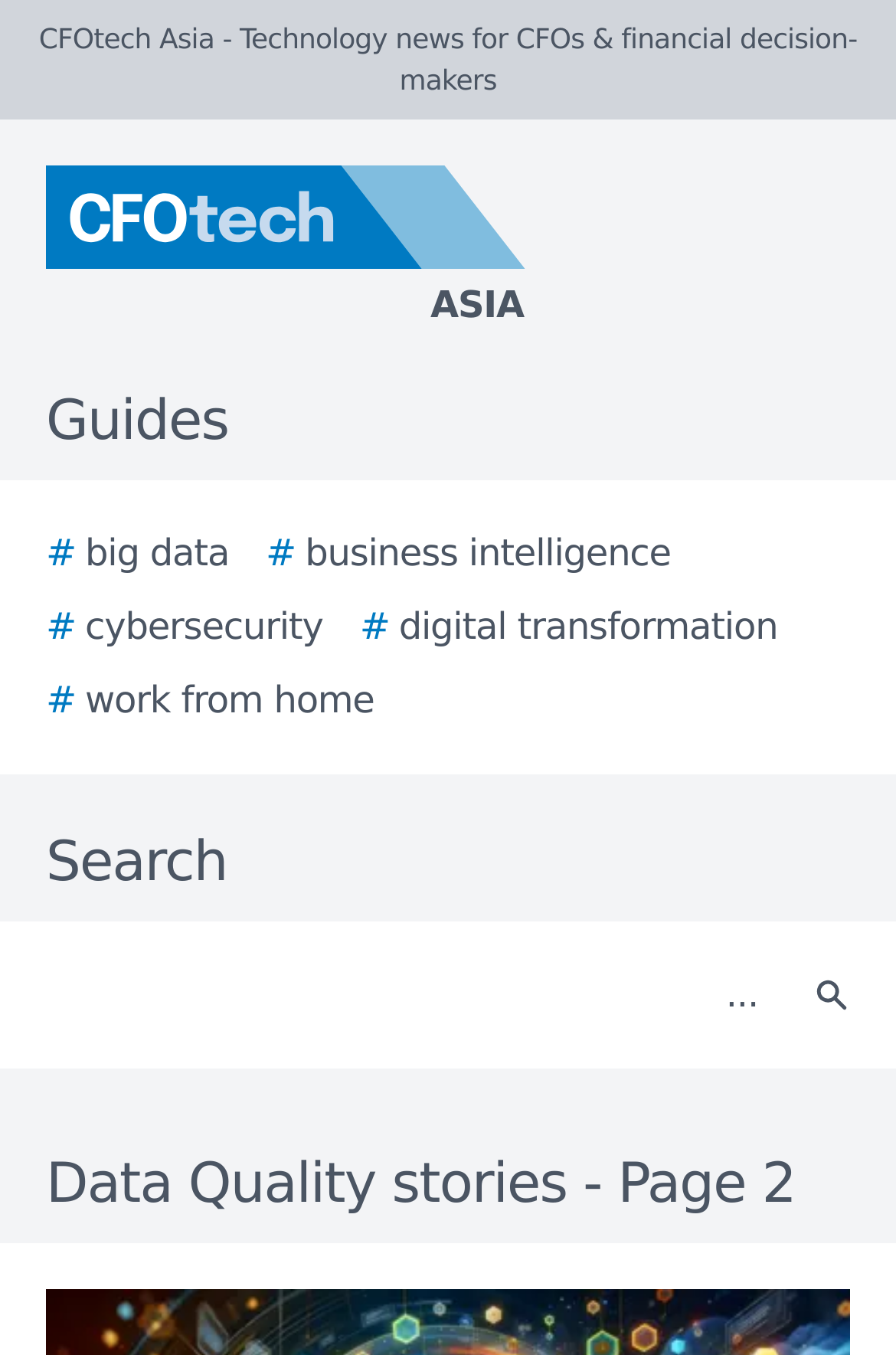Specify the bounding box coordinates of the area to click in order to execute this command: 'Click the CFOtech Asia logo'. The coordinates should consist of four float numbers ranging from 0 to 1, and should be formatted as [left, top, right, bottom].

[0.0, 0.122, 0.923, 0.246]